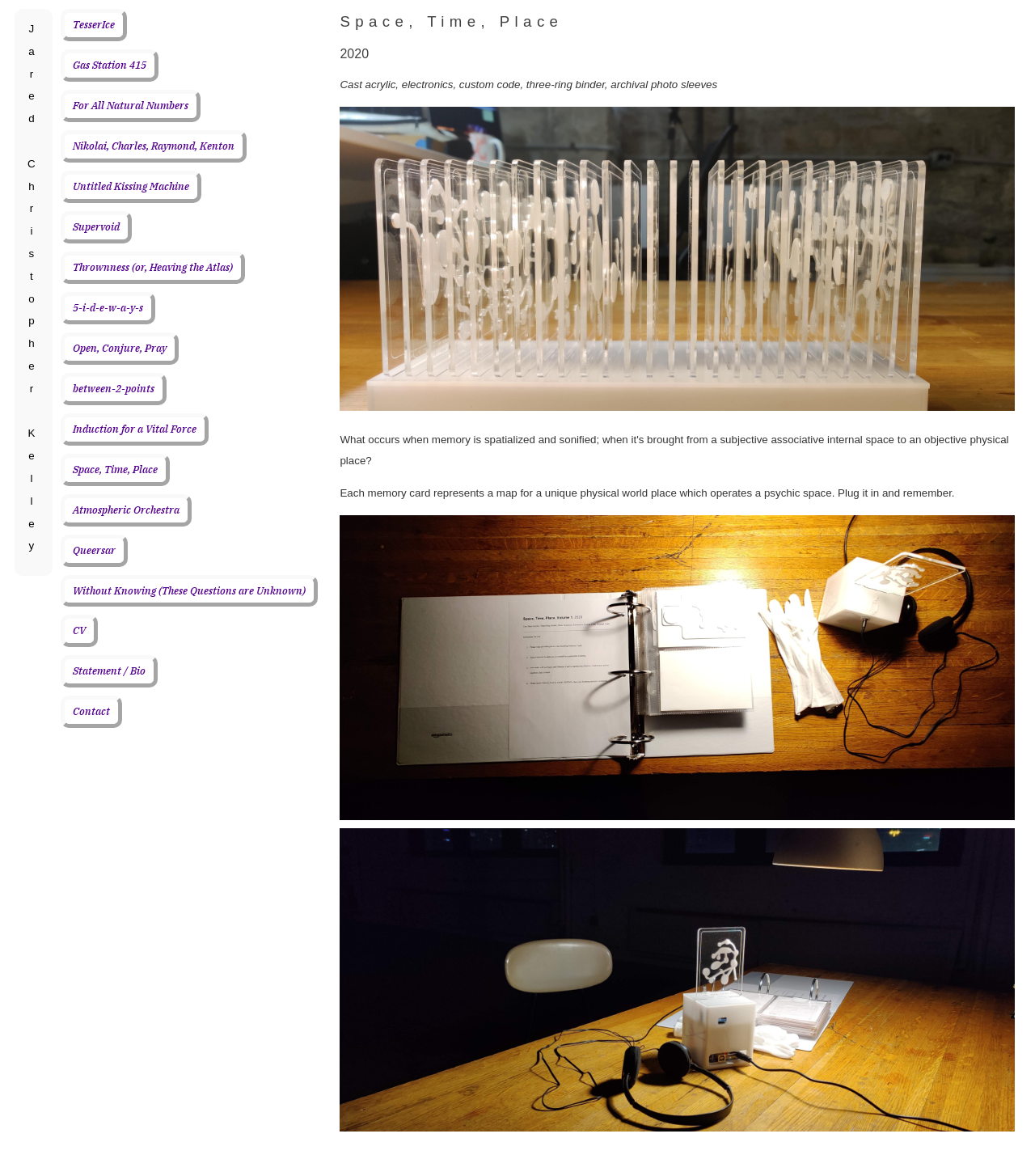Locate the bounding box coordinates of the clickable area needed to fulfill the instruction: "Click on the link to Jared Christopher Kelley's homepage".

[0.014, 0.007, 0.051, 0.49]